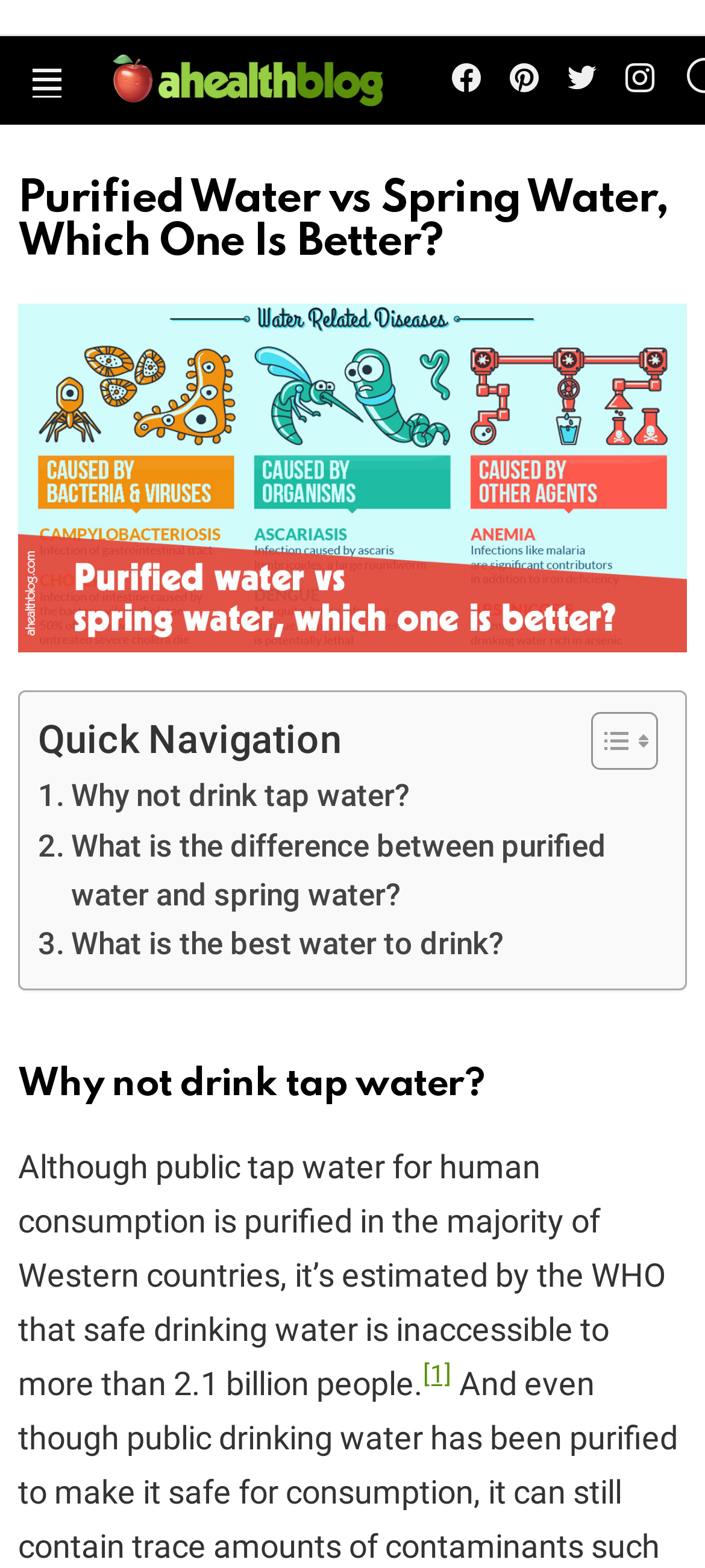Based on the image, please respond to the question with as much detail as possible:
What is the main topic of this webpage?

The main topic of this webpage is 'Purified Water vs Spring Water' as indicated by the header 'Purified Water vs Spring Water, Which One Is Better?' and the overall content of the webpage.